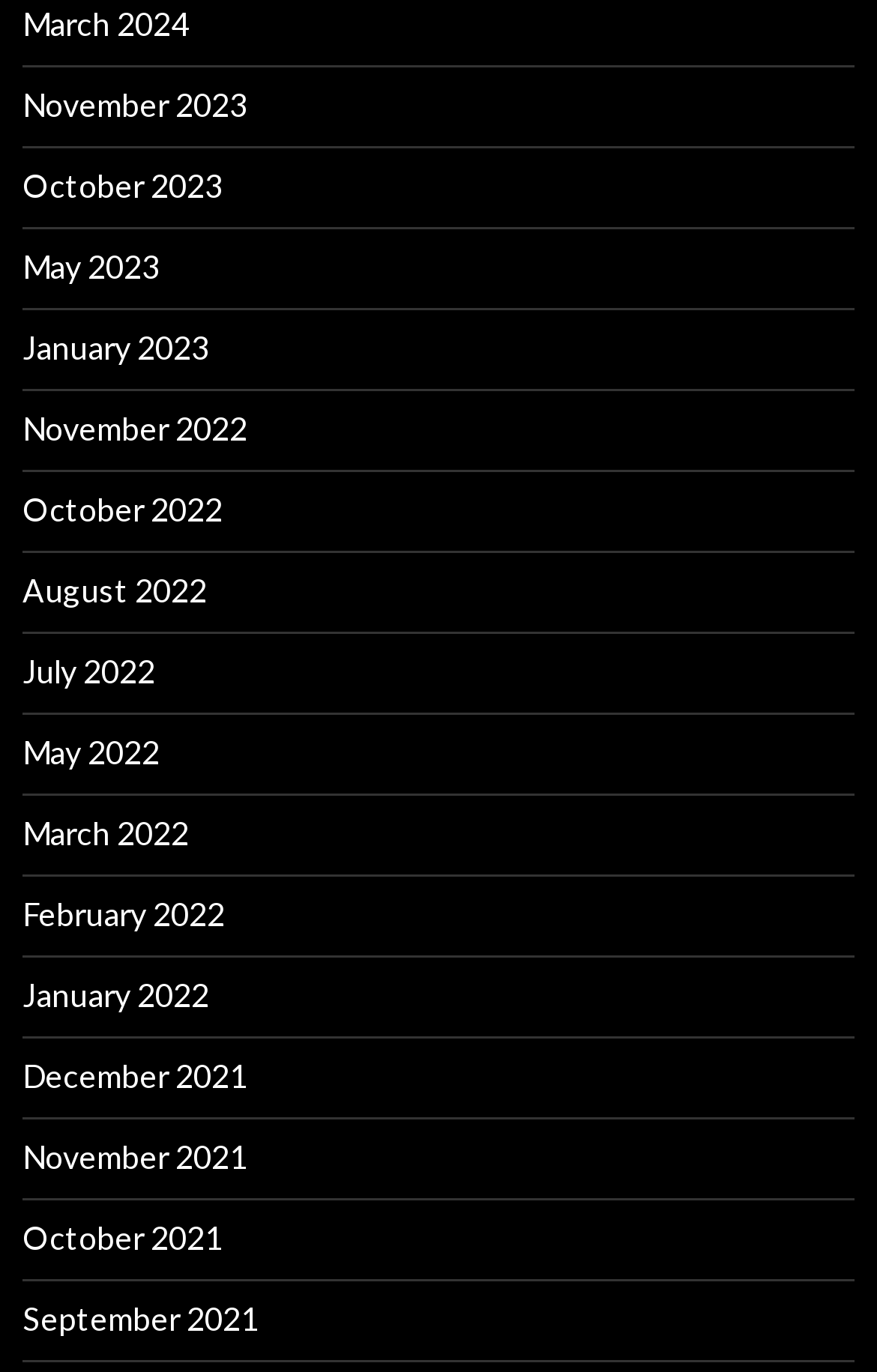What is the most recent month listed?
Look at the image and provide a detailed response to the question.

By examining the list of links, I found that the topmost link is 'March 2024', which suggests that it is the most recent month listed.